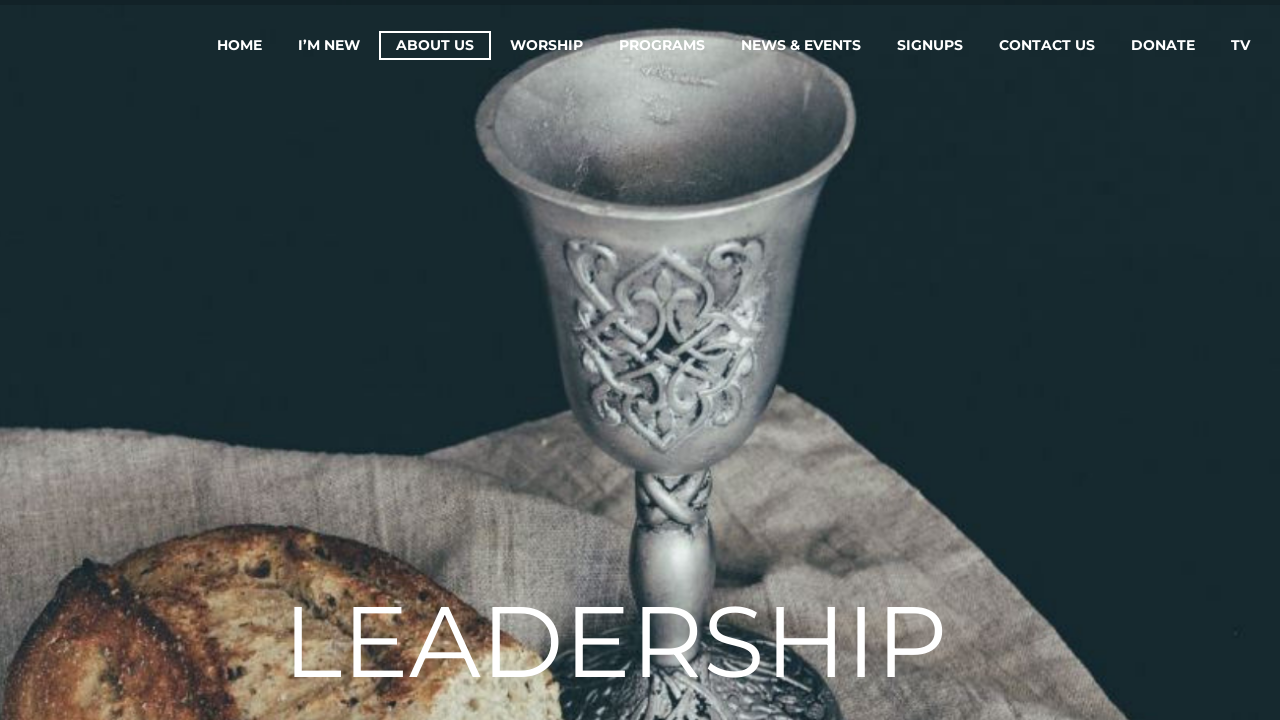Locate the bounding box coordinates of the element I should click to achieve the following instruction: "view news and events".

[0.567, 0.046, 0.684, 0.081]